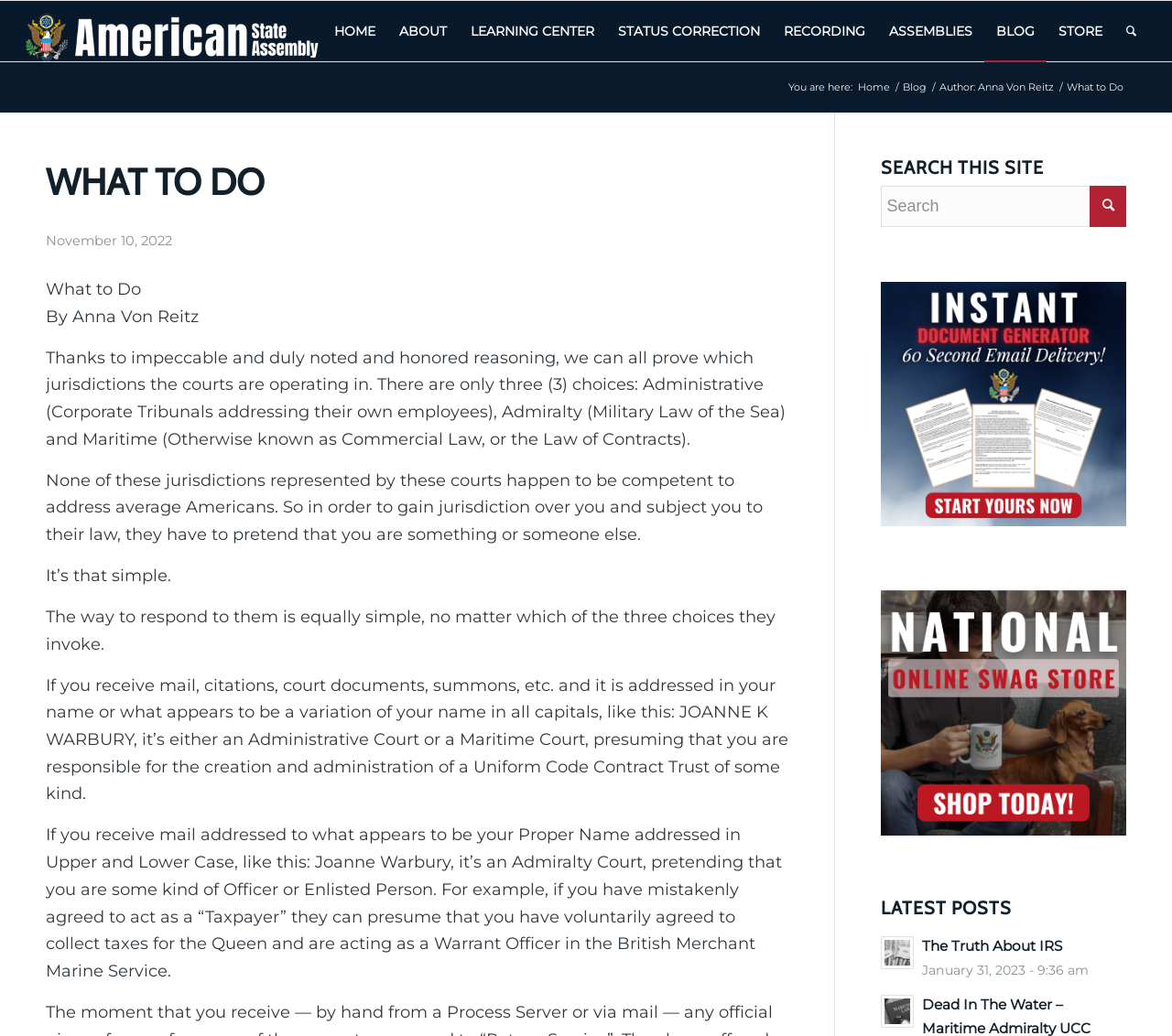Please specify the bounding box coordinates for the clickable region that will help you carry out the instruction: "Read the latest post 'The Truth About IRS'".

[0.752, 0.9, 0.961, 0.948]